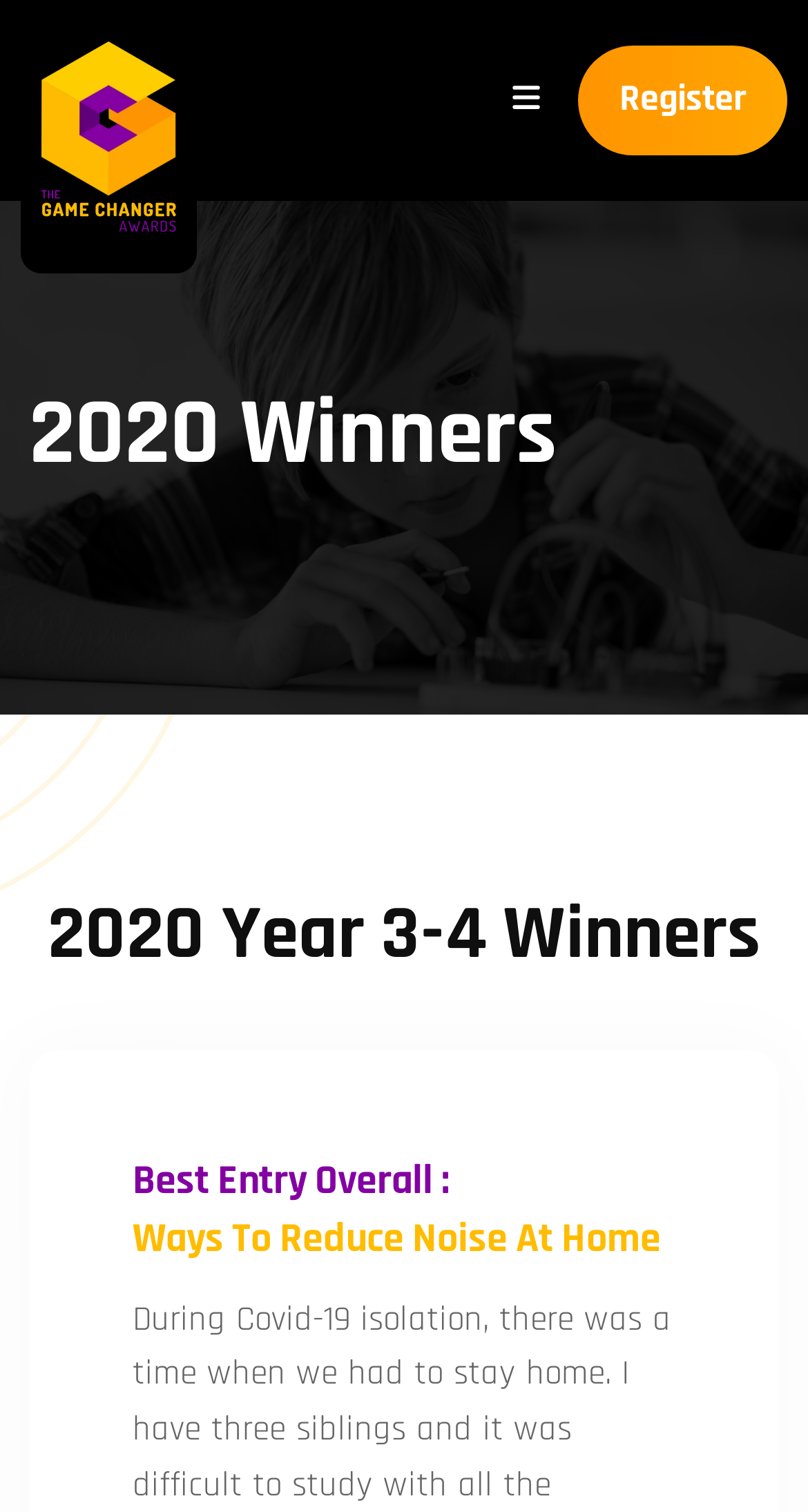What is the name of the award?
Using the image, elaborate on the answer with as much detail as possible.

I inferred this answer by looking at the root element 'Game Changer Awards - 2020 Winners' which suggests that the webpage is about the Game Changer Awards.